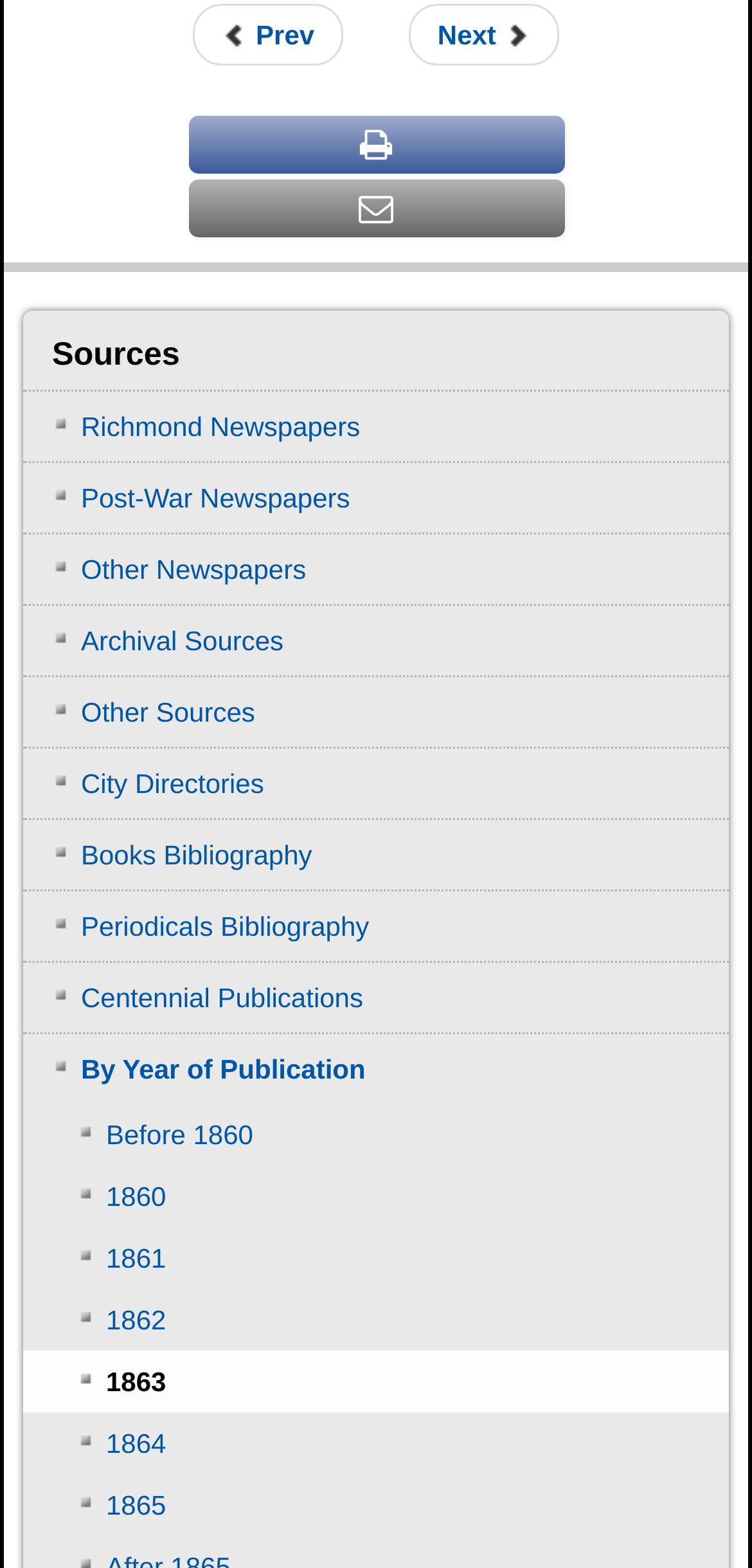Find the UI element described as: "Prev" and predict its bounding box coordinates. Ensure the coordinates are four float numbers between 0 and 1, [left, top, right, bottom].

[0.256, 0.003, 0.457, 0.042]